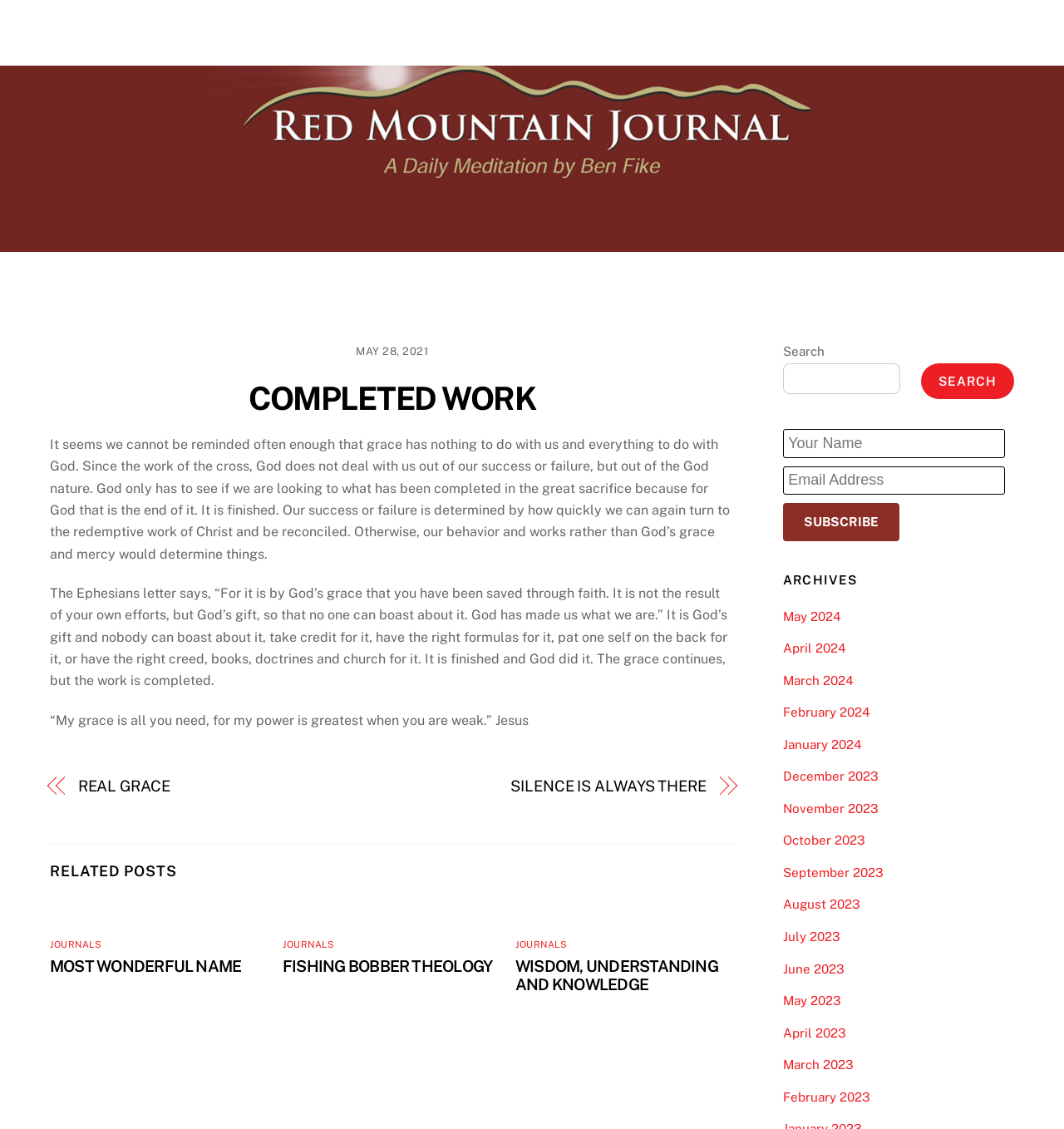Look at the image and give a detailed response to the following question: How many links are in the navigation menu?

I counted the links in the navigation menu at the top of the page, which are 'Home', 'About Us', 'About Our Journal', and 'Contact'.